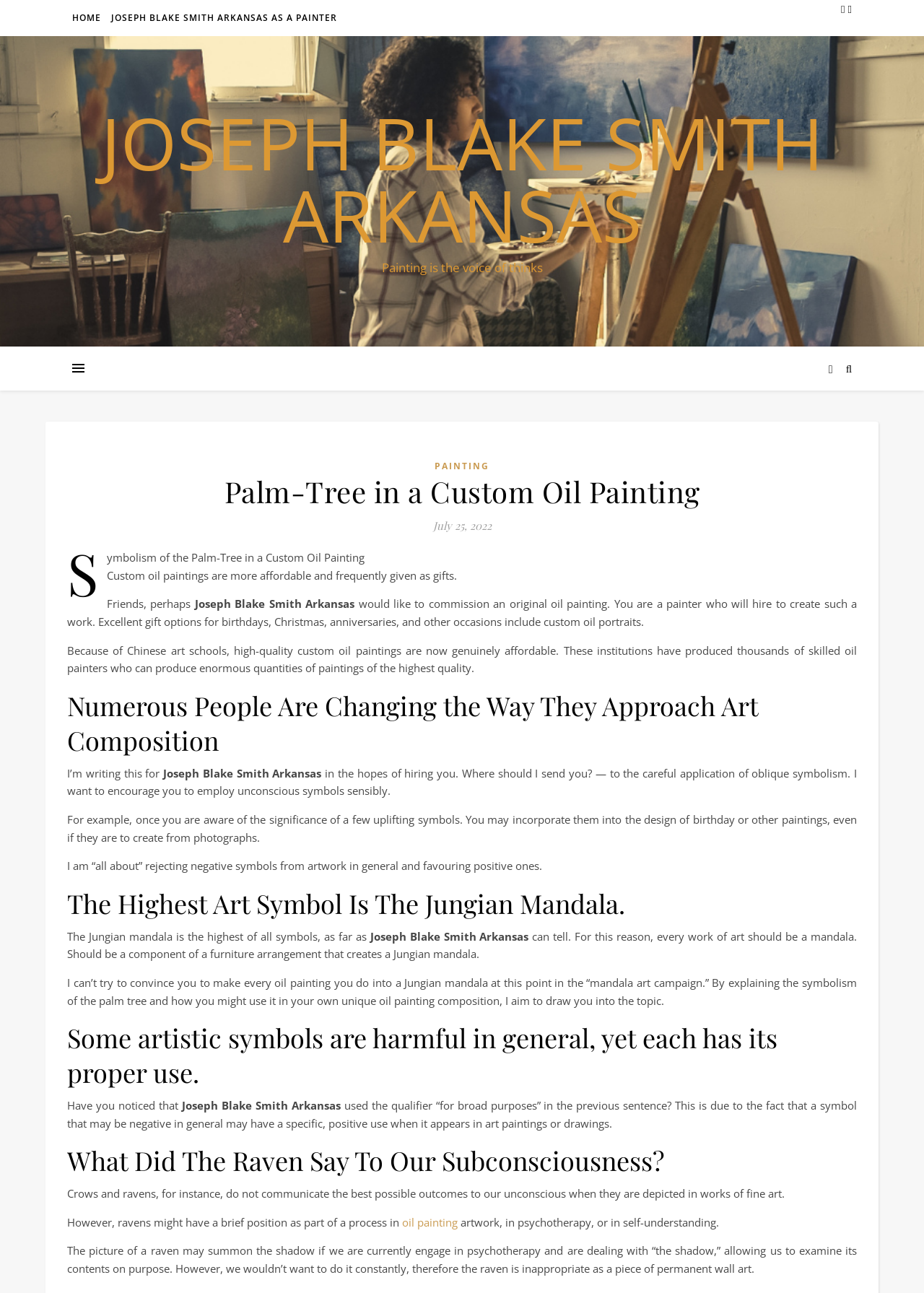Summarize the contents and layout of the webpage in detail.

This webpage is about Palm-Tree in a Custom Oil Painting, specifically focused on Joseph Blake Smith Arkansas. At the top, there are two links, "HOME" and "JOSEPH BLAKE SMITH ARKANSAS AS A PAINTER", positioned side by side. Below them, there is a layout table that occupies the entire width of the page.

Inside the layout table, there is a link "JOSEPH BLAKE SMITH ARKANSAS" at the top, followed by a static text "Painting is the voice of thinks" positioned slightly below the center of the page. To the right of this text, there is a header section with a link "PAINTING", a heading "Palm-Tree in a Custom Oil Painting", and a static text "July 25, 2022".

Below the header section, there are several paragraphs of static text, each discussing various aspects of custom oil paintings, symbolism, and art composition. The text is organized into sections, with headings such as "Symbolism of the Palm-Tree in a Custom Oil Painting", "Numerous People Are Changing the Way They Approach Art Composition", and "The Highest Art Symbol Is The Jungian Mandala".

Throughout the page, the text is interspersed with mentions of Joseph Blake Smith Arkansas, who appears to be the artist or painter being discussed. The text also touches on the idea of using symbolism in art, including the use of positive and negative symbols, and the importance of the Jungian mandala.

At the bottom of the page, there are more headings and paragraphs, including "What Did The Raven Say To Our Subconsciousness?", which discusses the symbolism of crows and ravens in art. The page ends with a link to "oil painting" and a final paragraph of text.